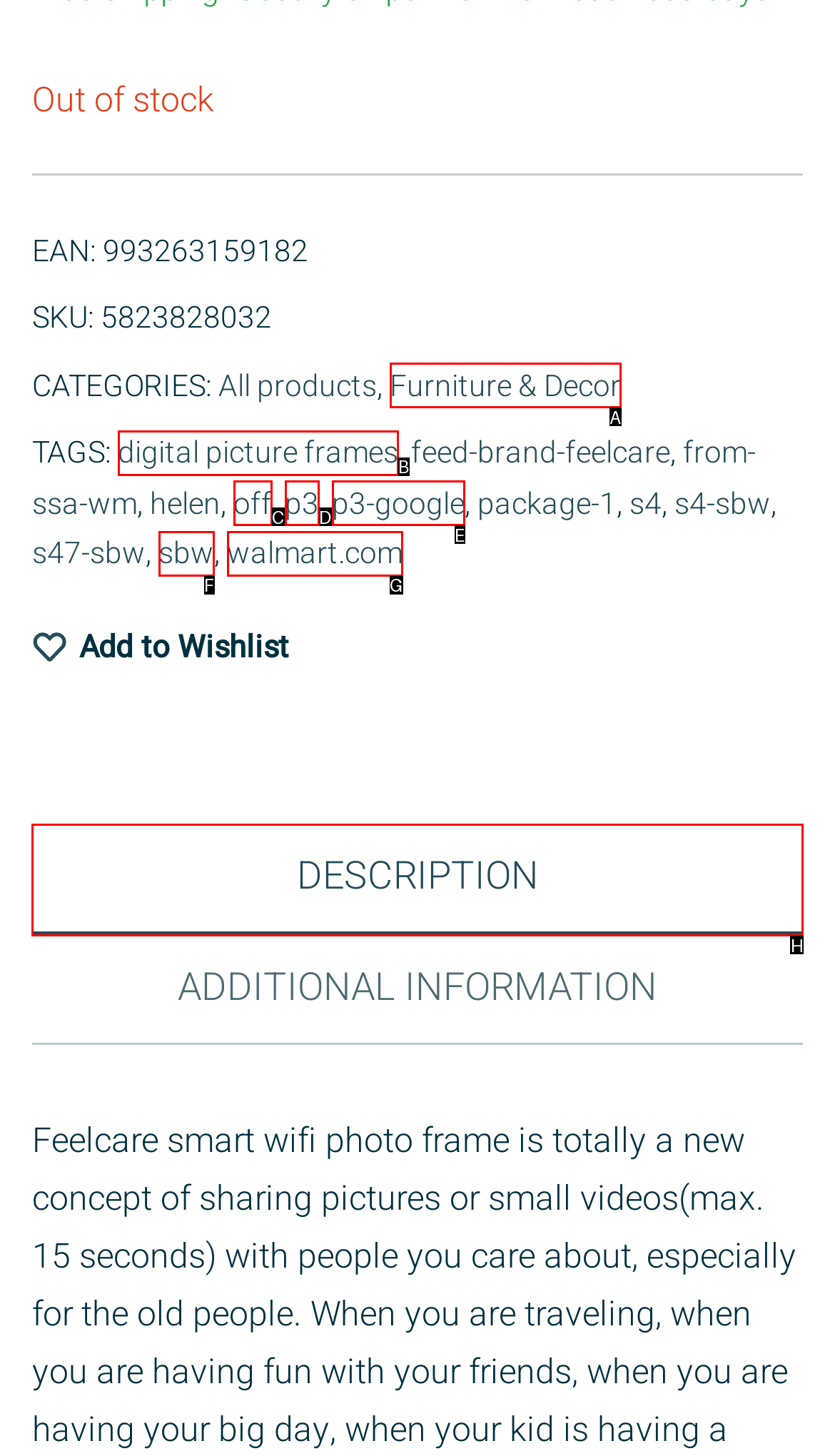Given the task: Learn about Post Acute Care, point out the letter of the appropriate UI element from the marked options in the screenshot.

None